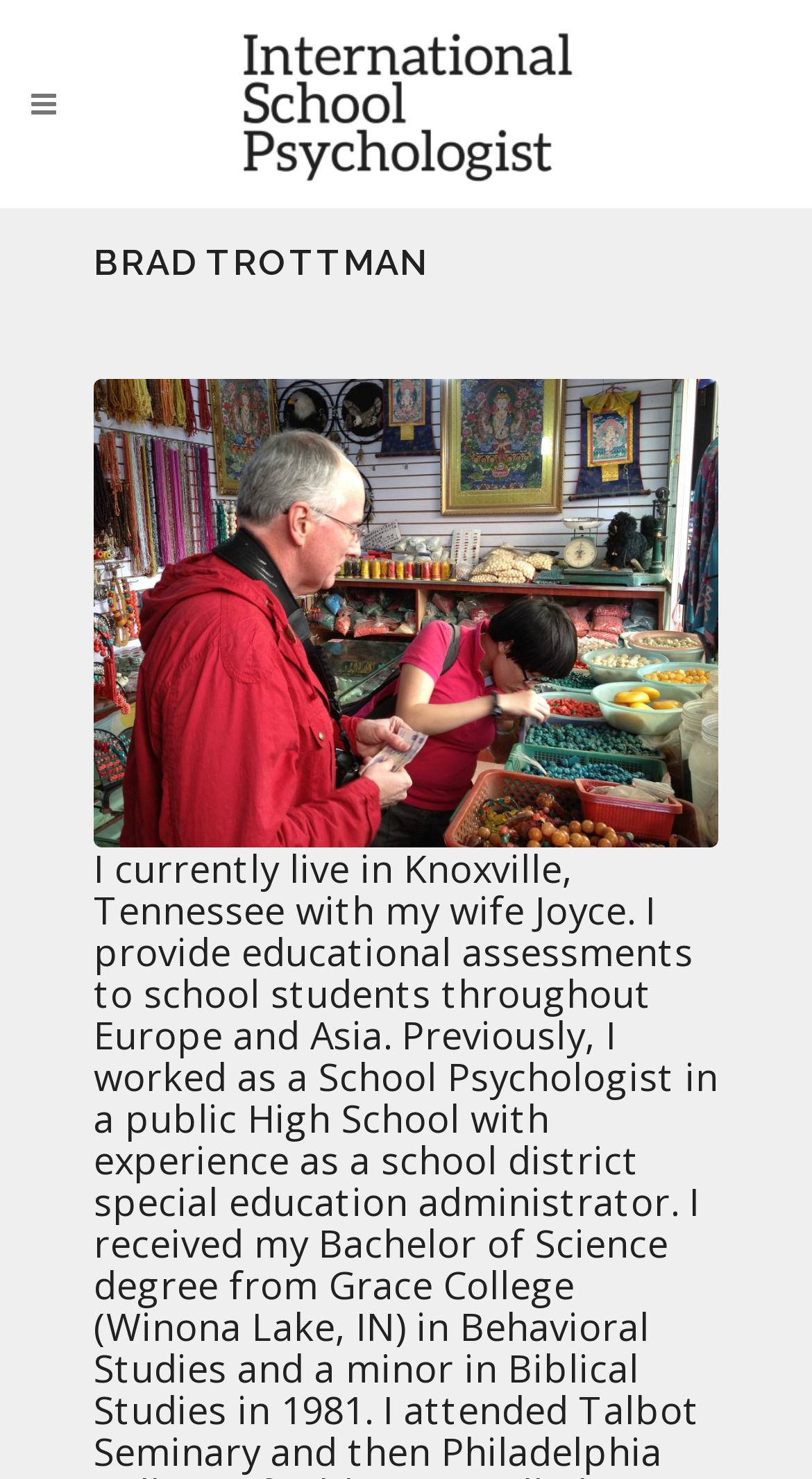Summarize the webpage with intricate details.

The webpage is about Brad Trottman, an International School Psychologist. At the top left, there is a small table containing no text, and at the top right, there is another table with a logo link, which is an image. The logo is positioned near the top center of the page. 

Below the top section, there is a table spanning the full width of the page, containing a heading that reads "BRAD TROTTMAN" in a prominent font size. This heading is centered near the top of the page.

Below the heading, there is a large image that takes up most of the page's width, depicting Brad buying stones. The image is positioned in the middle of the page, leaving some space at the top and bottom.